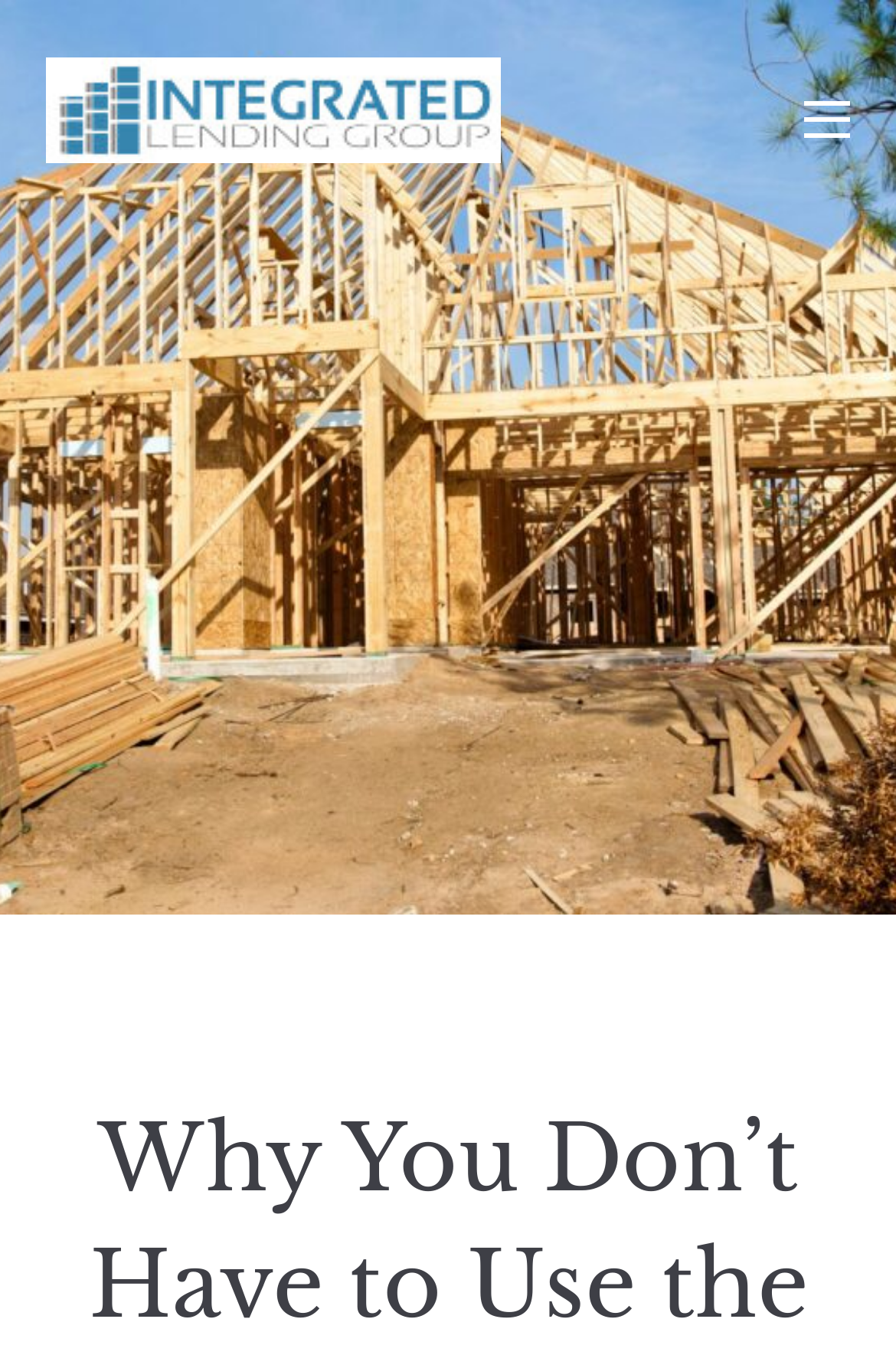Please find and provide the title of the webpage.

Why You Don’t Have to Use the Home Builder’s Lender